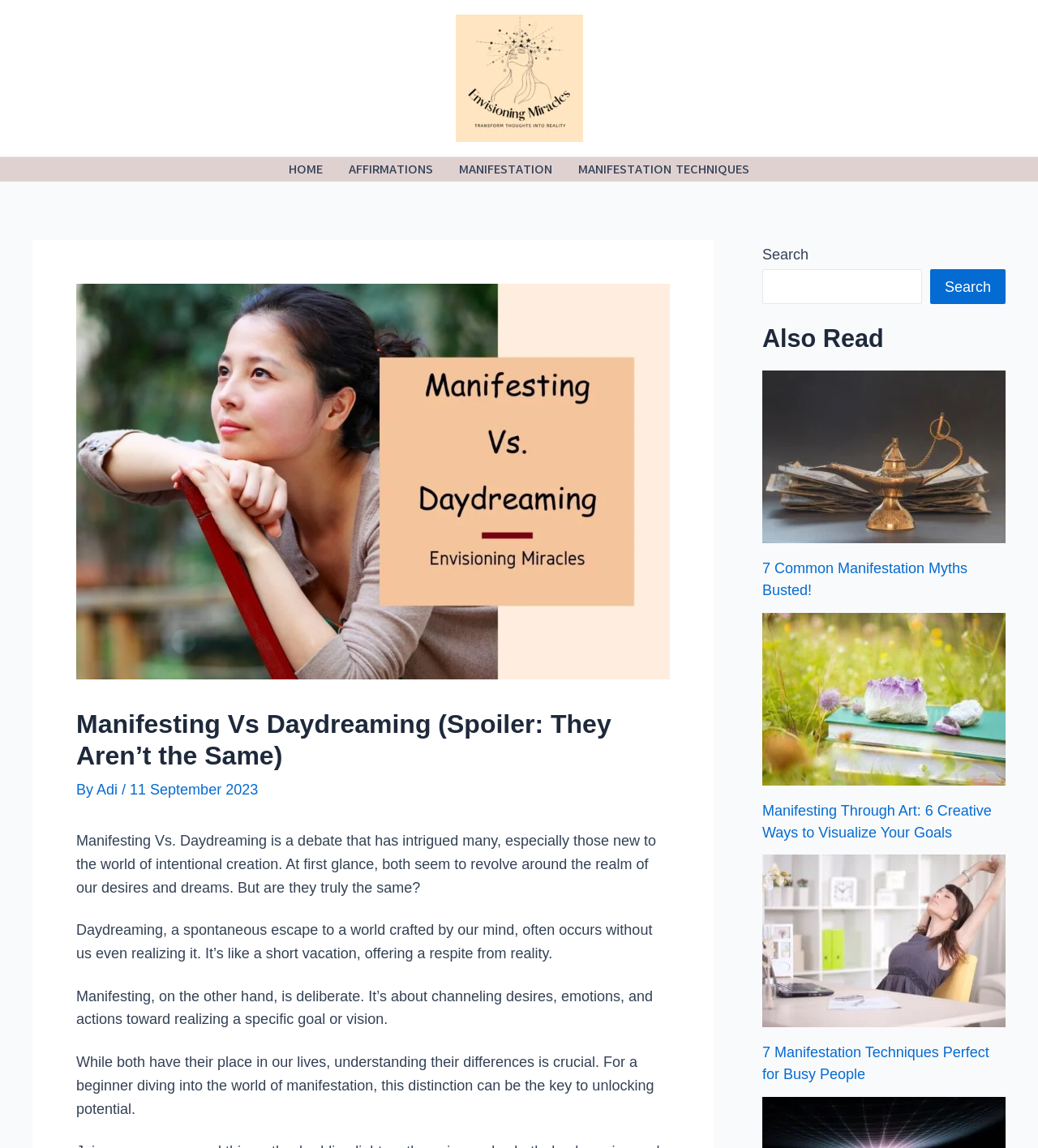Locate and provide the bounding box coordinates for the HTML element that matches this description: "Insurance".

None